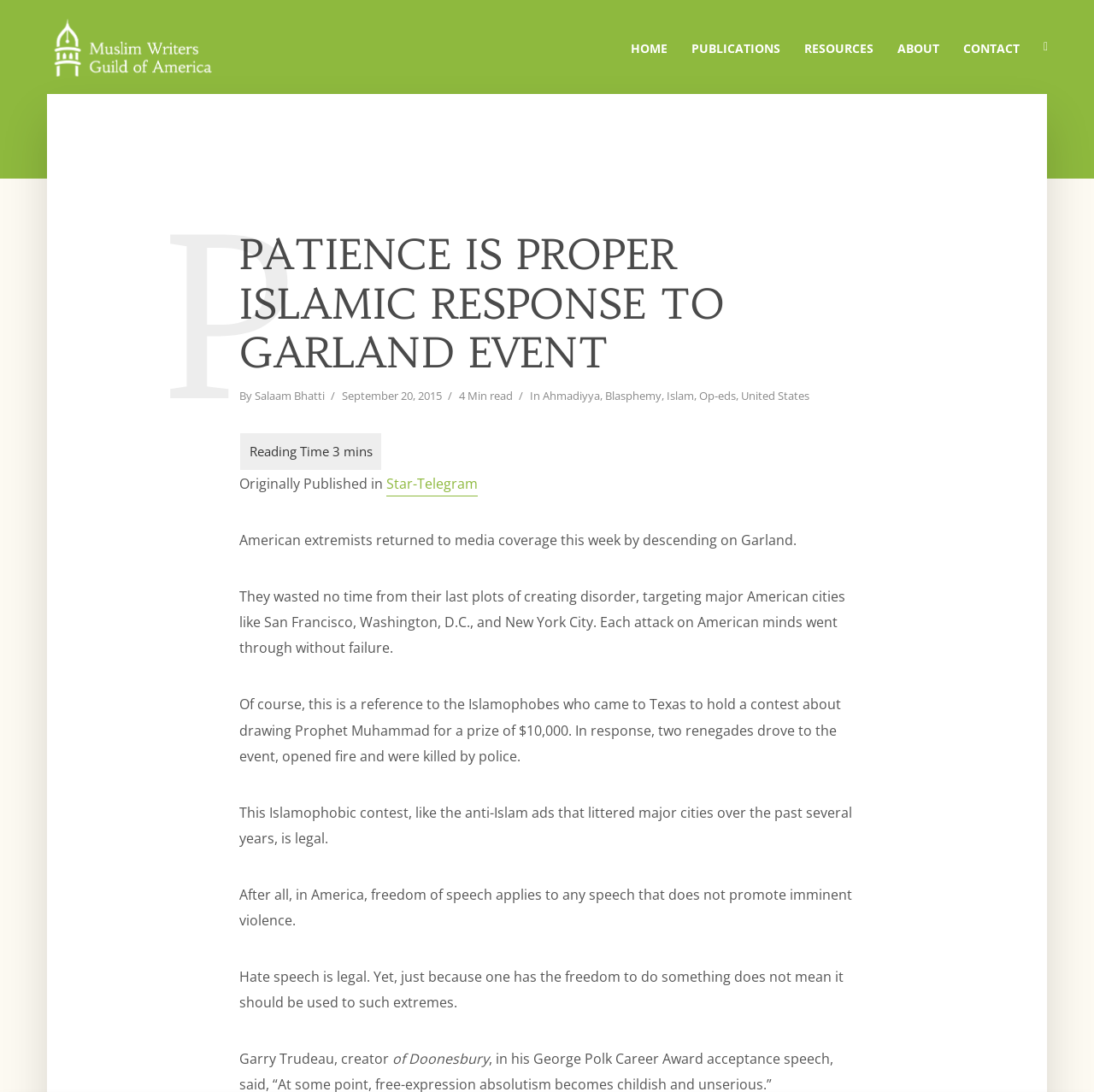Describe all the key features and sections of the webpage thoroughly.

The webpage is an article from the Muslim Writers Guild of America, with a title "Patience is proper Islamic response to Garland event". At the top, there is a logo of the Muslim Writers Guild of America, accompanied by a link to the organization's homepage. Below the logo, there is a navigation menu with links to "HOME", "PUBLICATIONS", "RESOURCES", "ABOUT", and "CONTACT".

The main content of the article is divided into sections. The title of the article is prominently displayed at the top, followed by the author's name, "Salaam Bhatti", and the publication date, "September 20, 2015". Below the title, there are several tags or categories, including "Ahmadiyya", "Blasphemy", "Islam", "Op-eds", and "United States".

The article itself is a opinion piece that discusses the response to an Islamophobic contest held in Garland, Texas. The author argues that while hate speech is legal in America, it should not be used to promote extremism. The article is divided into several paragraphs, each discussing a different aspect of the issue.

There are no images in the article, apart from the logo of the Muslim Writers Guild of America at the top. The text is arranged in a clean and readable format, with clear headings and concise paragraphs.